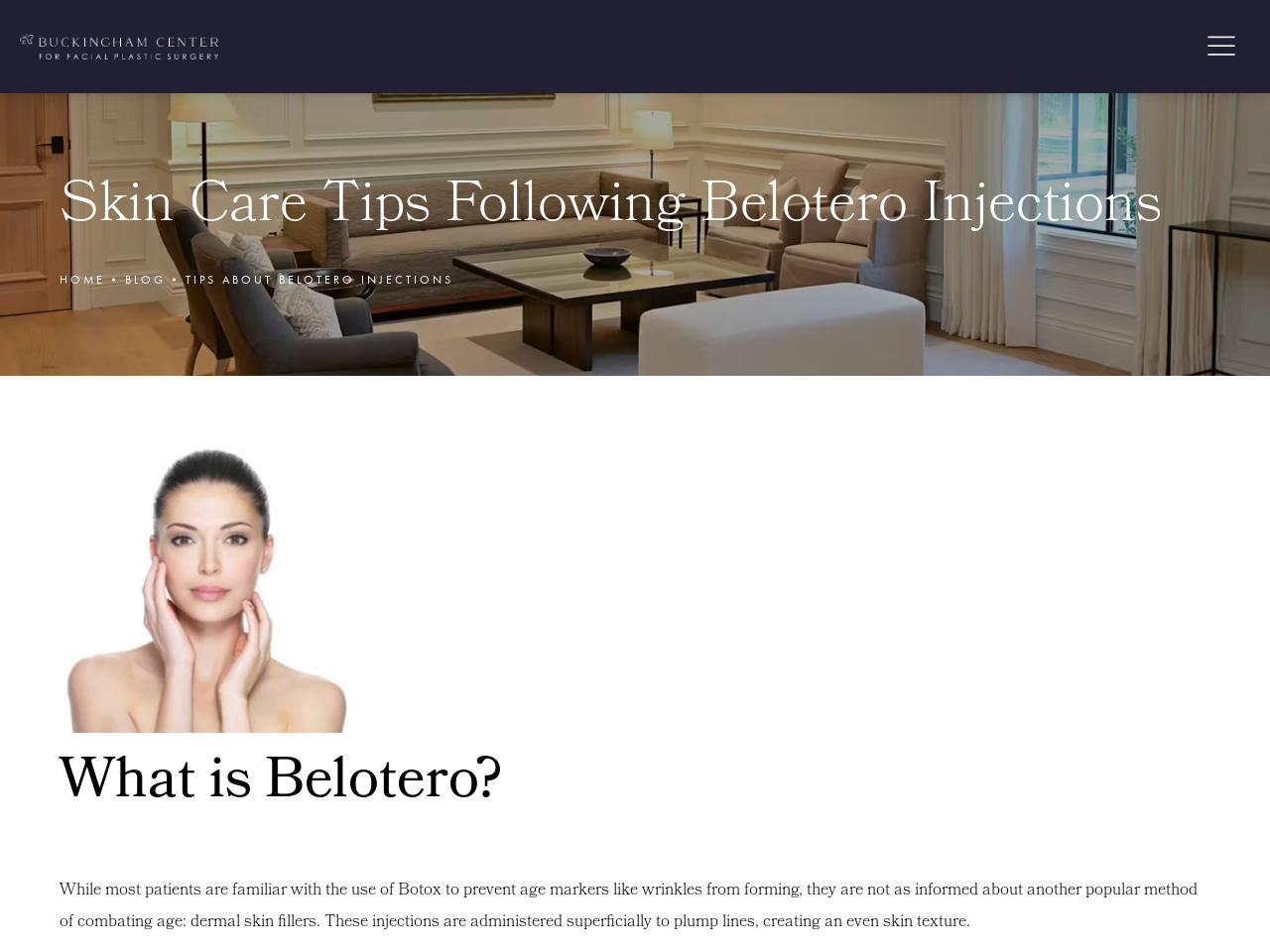Give a one-word or short-phrase answer to the following question: 
What is the logo on the top left corner?

Buckingham Center for Facial Plastic Surgery